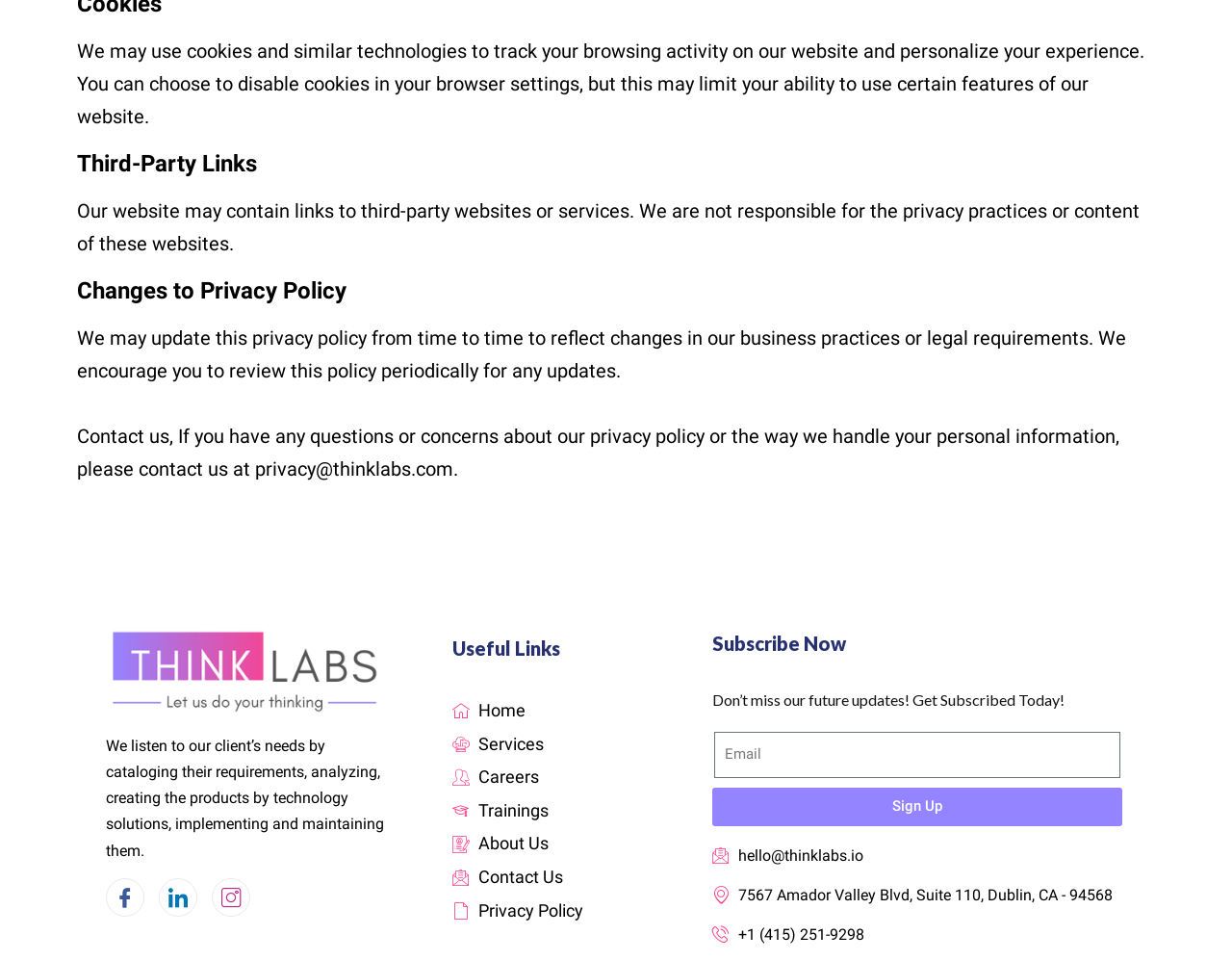What social media platforms is the company on?
Deliver a detailed and extensive answer to the question.

I found the social media links at the bottom of the webpage, which include links to Facebook, LinkedIn, and Instagram. This suggests that the company has a presence on these social media platforms.